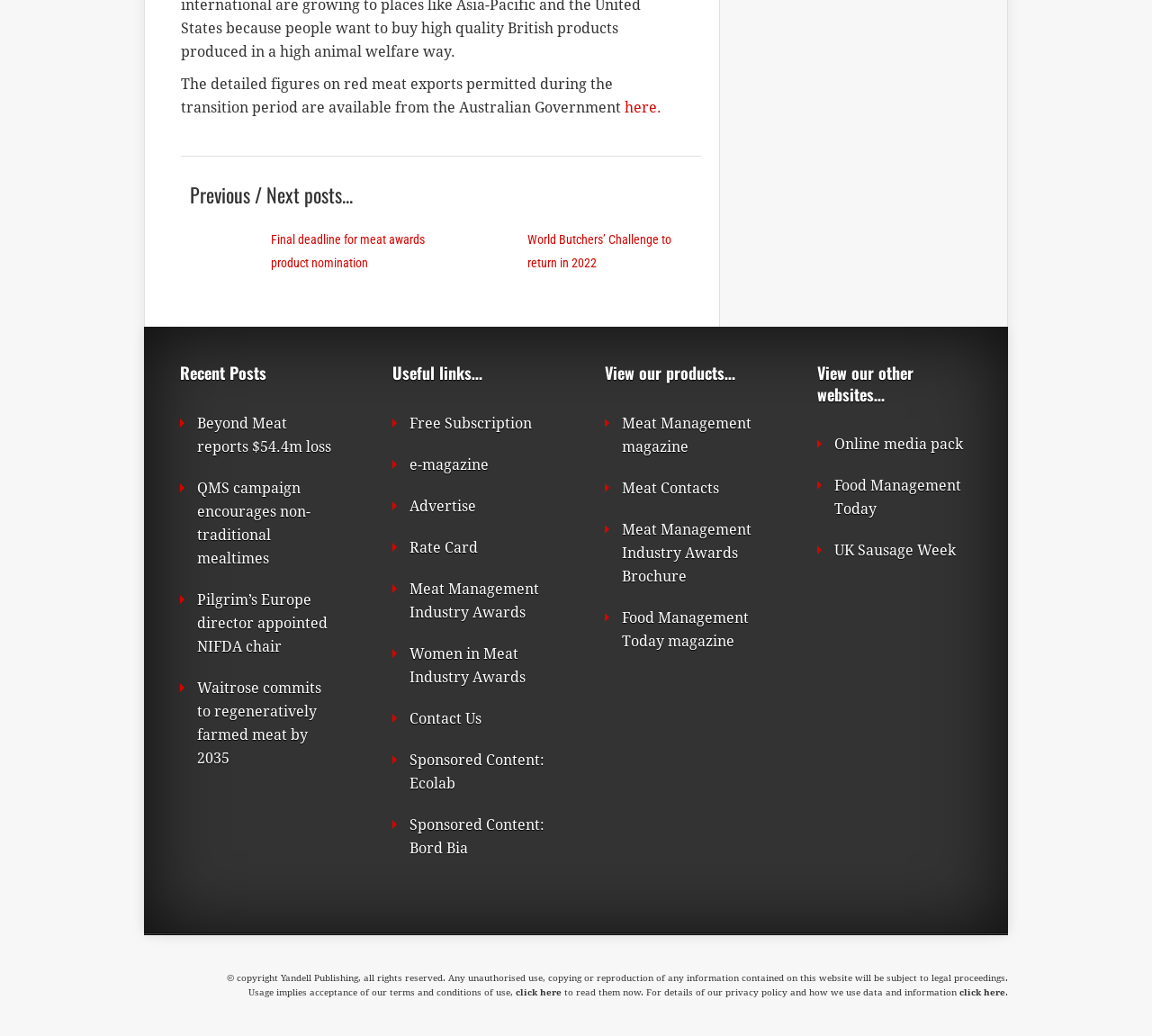What is the topic of the recent posts?
Look at the screenshot and respond with one word or a short phrase.

Meat industry